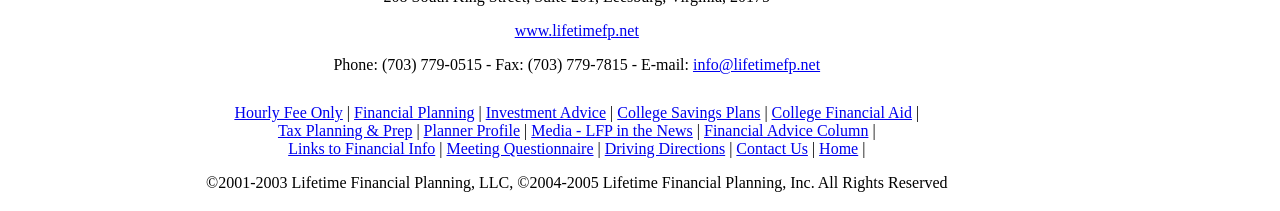Please locate the UI element described by "Meeting Questionnaire" and provide its bounding box coordinates.

[0.349, 0.665, 0.464, 0.746]